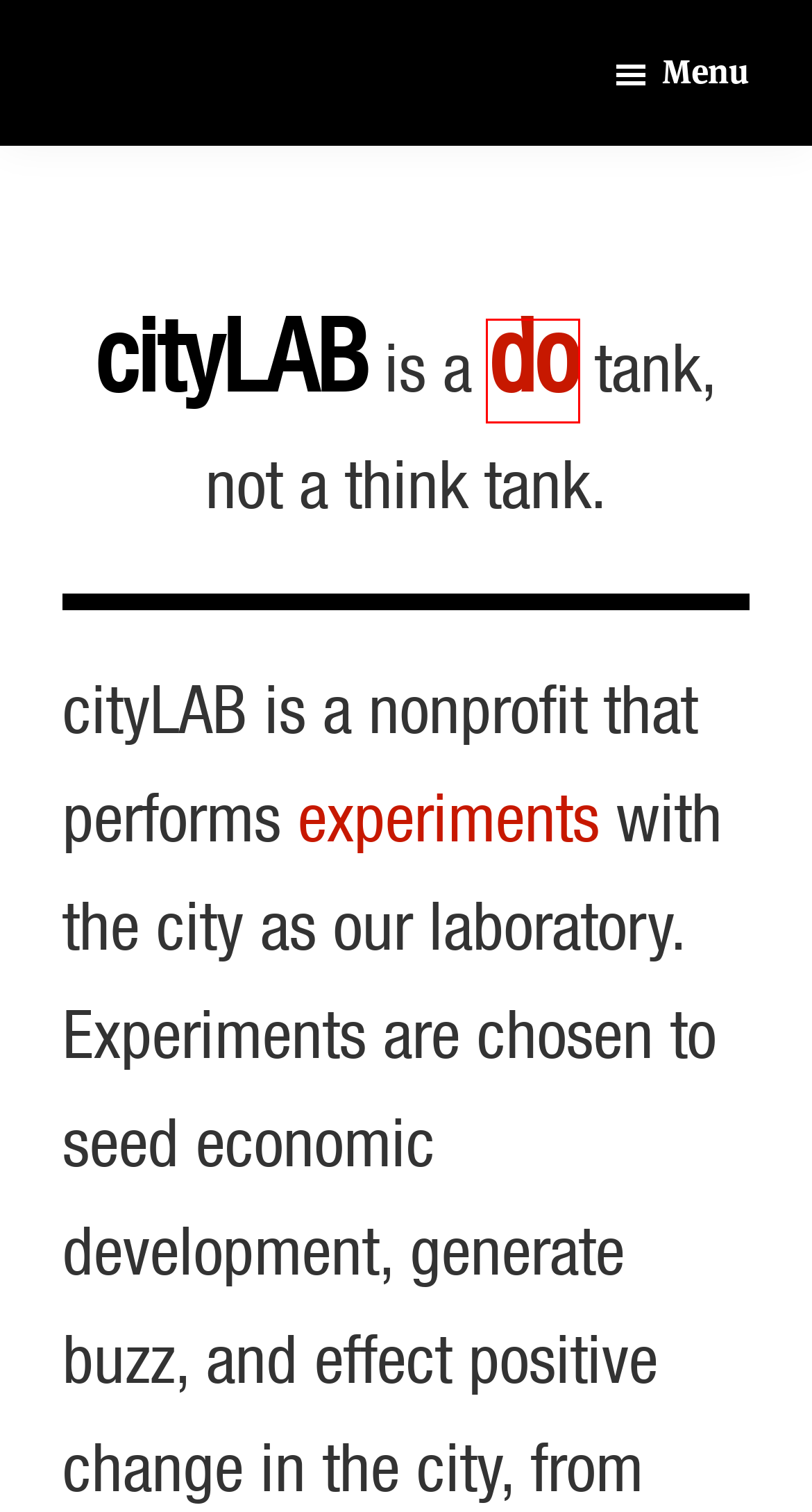You are looking at a webpage screenshot with a red bounding box around an element. Pick the description that best matches the new webpage after interacting with the element in the red bounding box. The possible descriptions are:
A. Under Agreement - cityLAB
B. Experiments - cityLAB
C. Tiny House Journal - cityLAB
D. Lessons from the 6% Place - cityLAB
E. Tiny House...Sold! - cityLAB
F. 6% place - cityLAB
G. Mobiliti - cityLAB
H. Tiny Open House - cityLAB

B